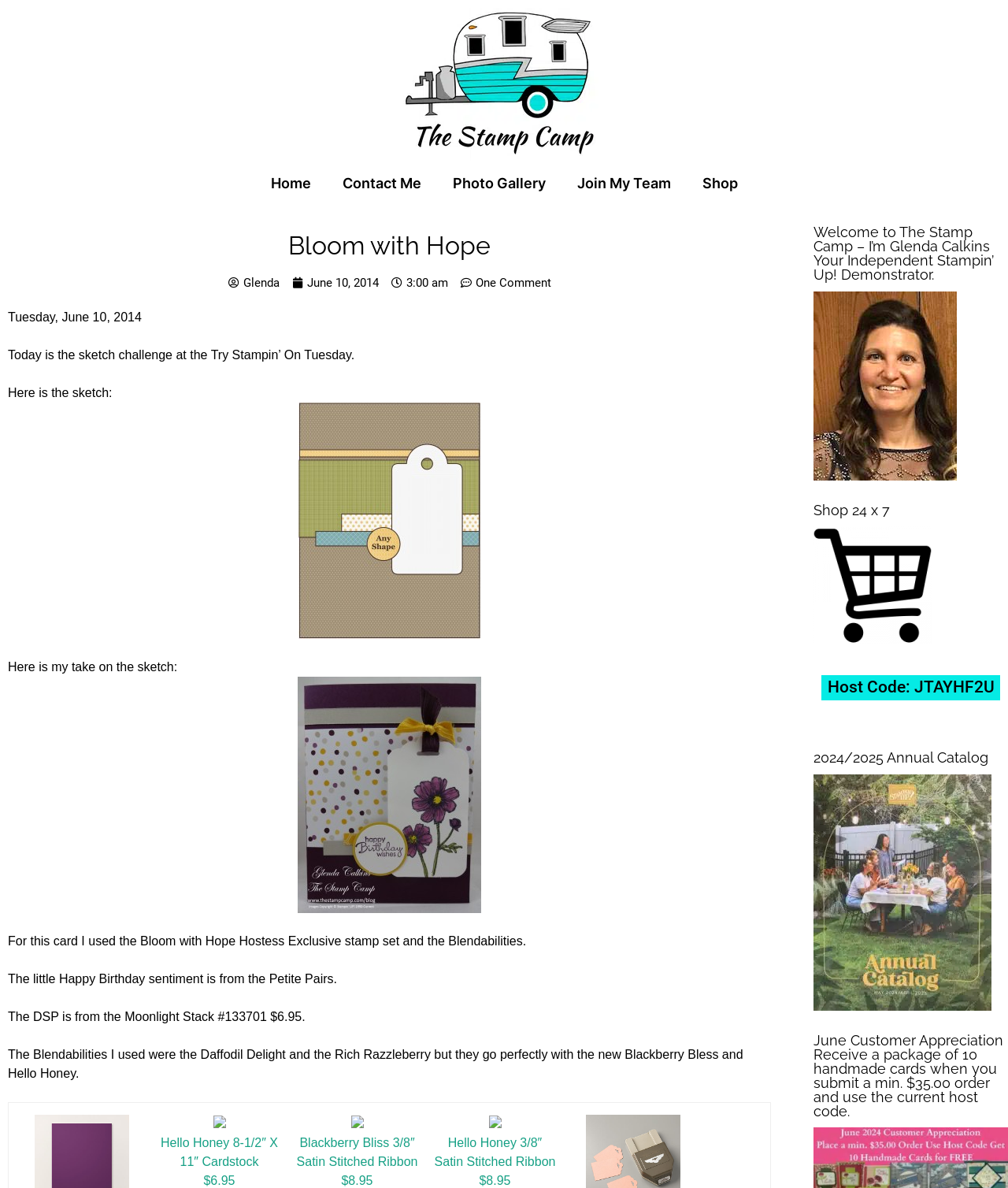Based on what you see in the screenshot, provide a thorough answer to this question: What is the name of the ribbon used in the card?

The name of the ribbon used in the card can be found in the paragraph where the blogger describes the card, where it is written as 'The Blendabilities I used were the Daffodil Delight and the Rich Razzleberry but they go perfectly with the new Blackberry Bless and Hello Honey'.